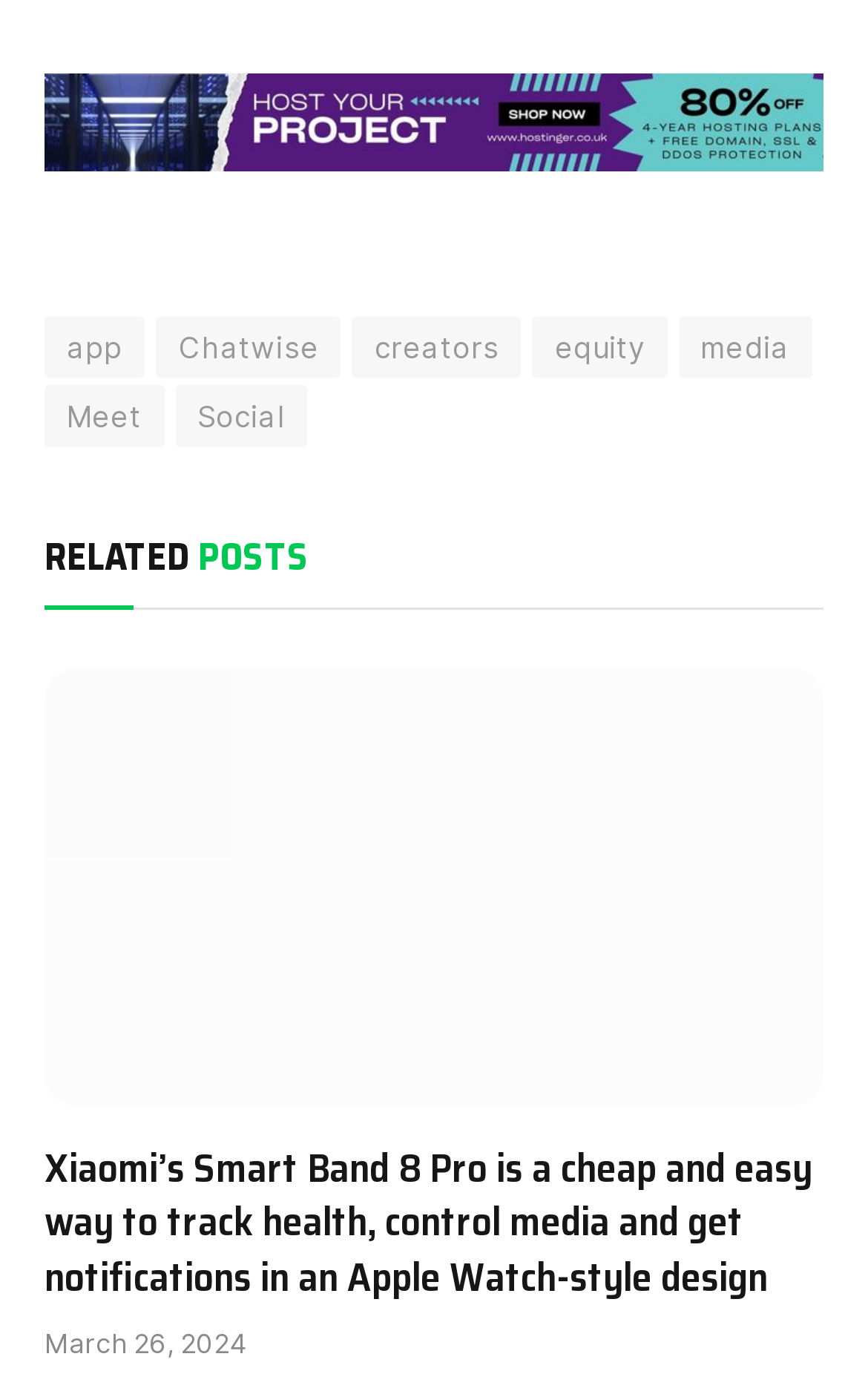Provide a brief response in the form of a single word or phrase:
What is the category of the article?

RELATED POSTS